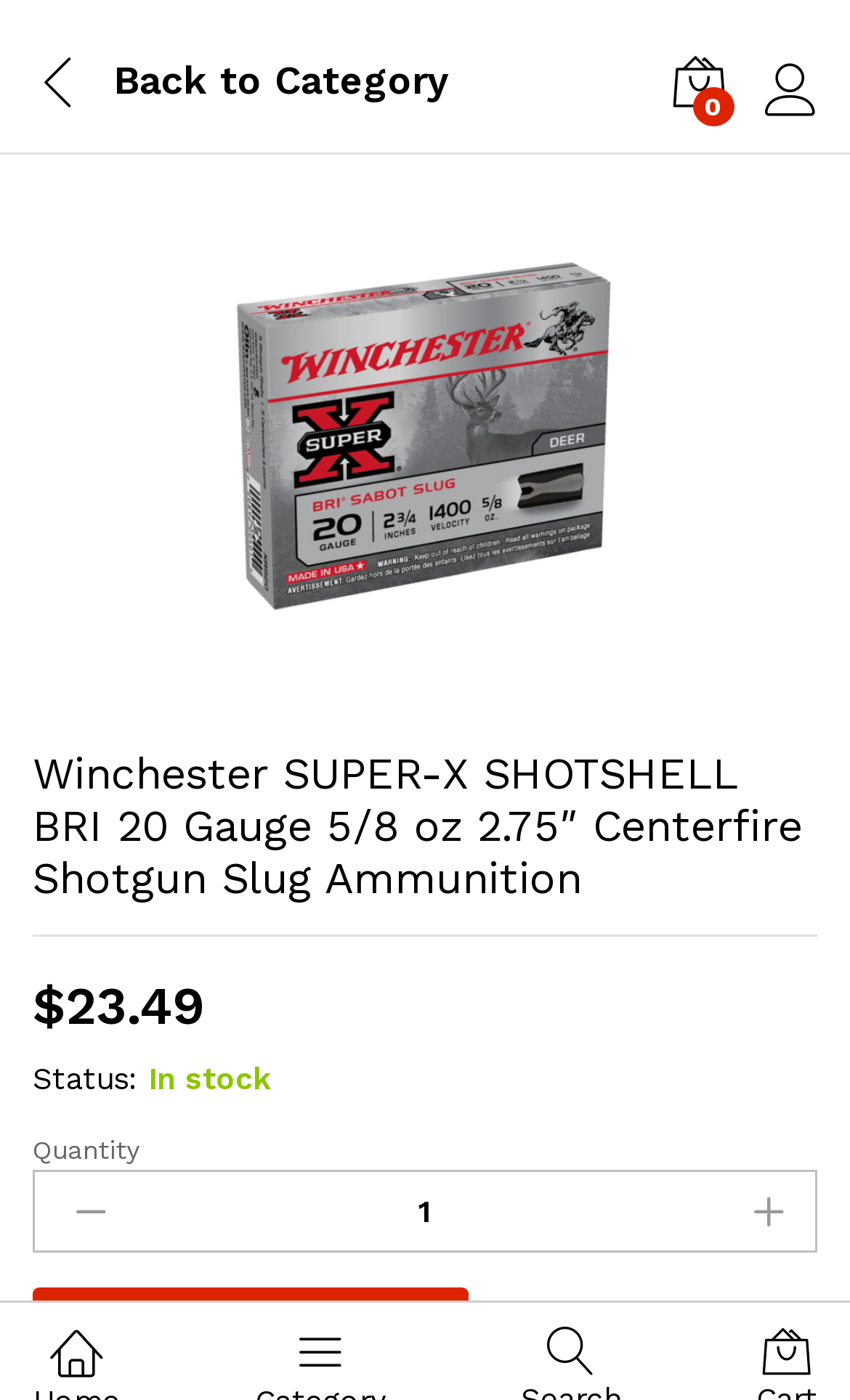Provide the bounding box coordinates of the UI element this sentence describes: "Log in".

[0.9, 0.039, 0.962, 0.086]